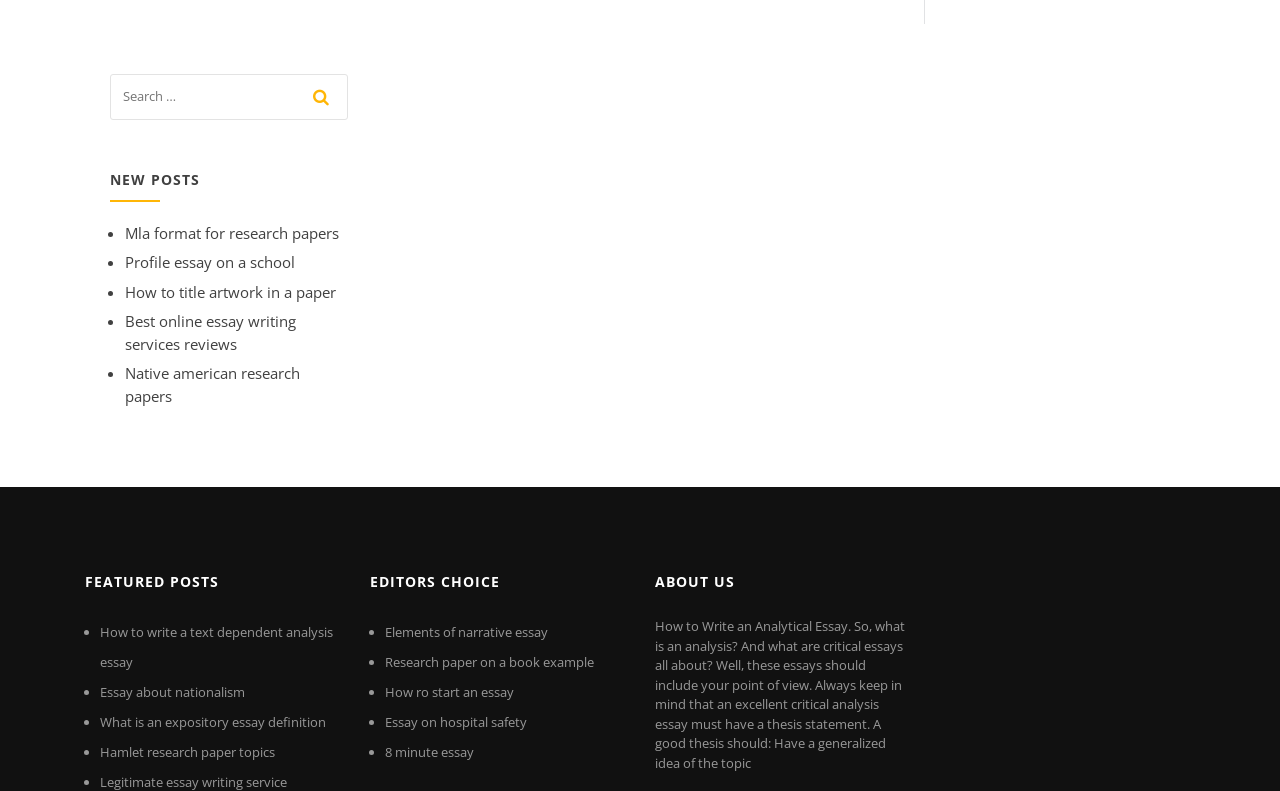Pinpoint the bounding box coordinates of the area that should be clicked to complete the following instruction: "read the article 'Mla format for research papers'". The coordinates must be given as four float numbers between 0 and 1, i.e., [left, top, right, bottom].

[0.098, 0.282, 0.265, 0.307]